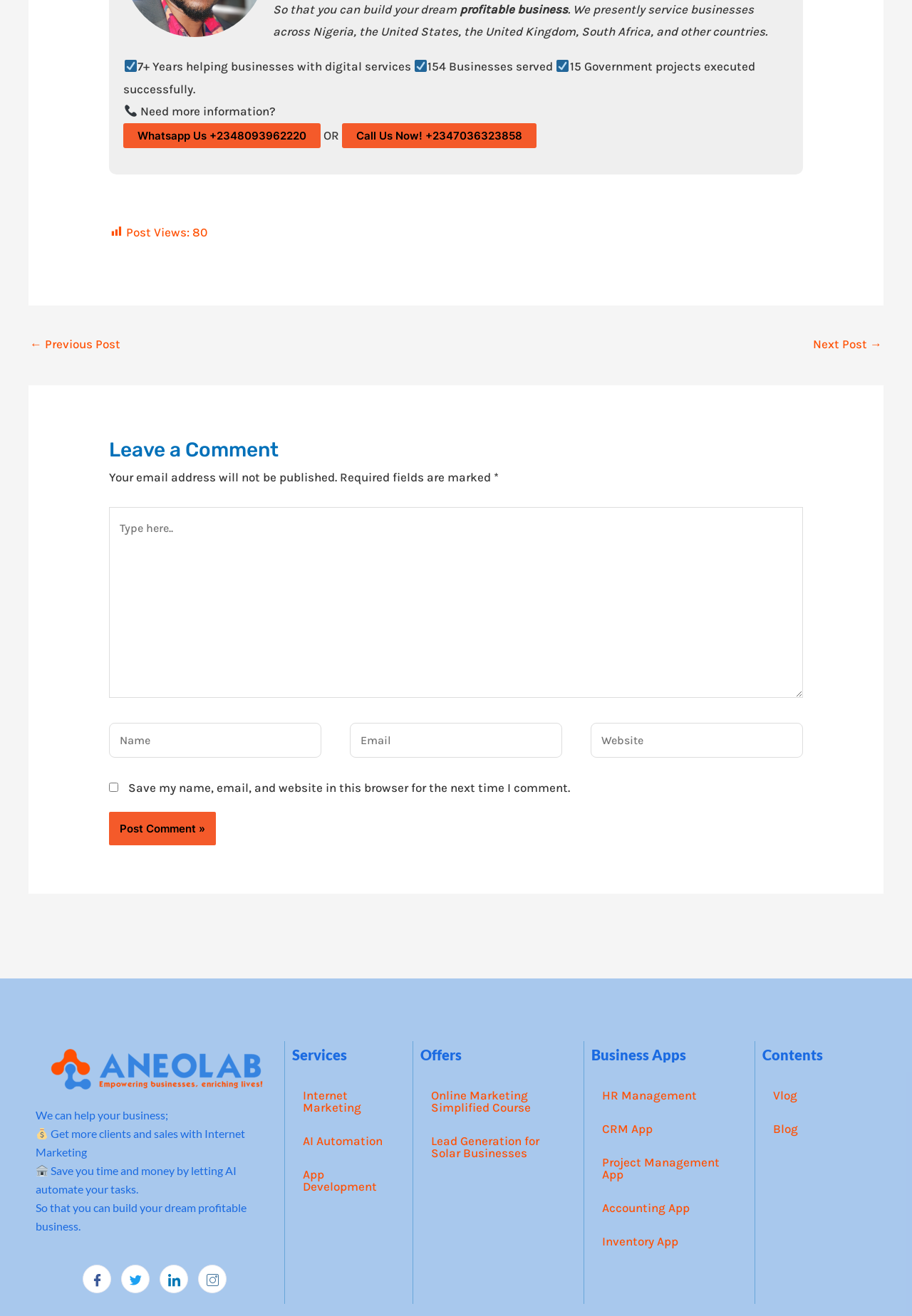Using the information from the screenshot, answer the following question thoroughly:
How many businesses have been served?

The answer can be found in the StaticText element with the text '154 Businesses served' which is located at the top of the webpage, indicating the number of businesses that have been served by the company.